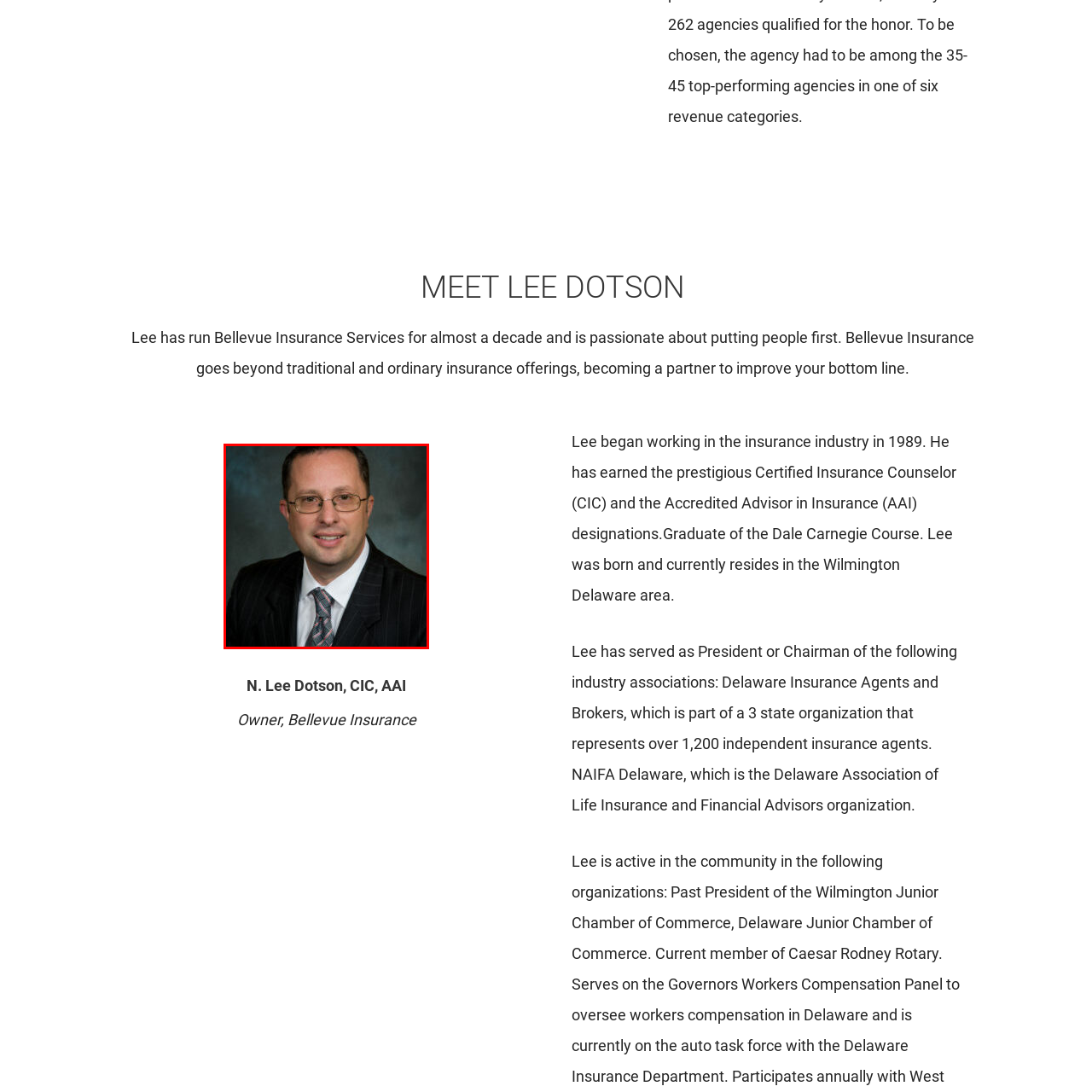Where is Lee Dotson based?
Observe the image part marked by the red bounding box and give a detailed answer to the question.

According to the caption, Lee Dotson is based in Wilmington, Delaware, which is mentioned as his location.